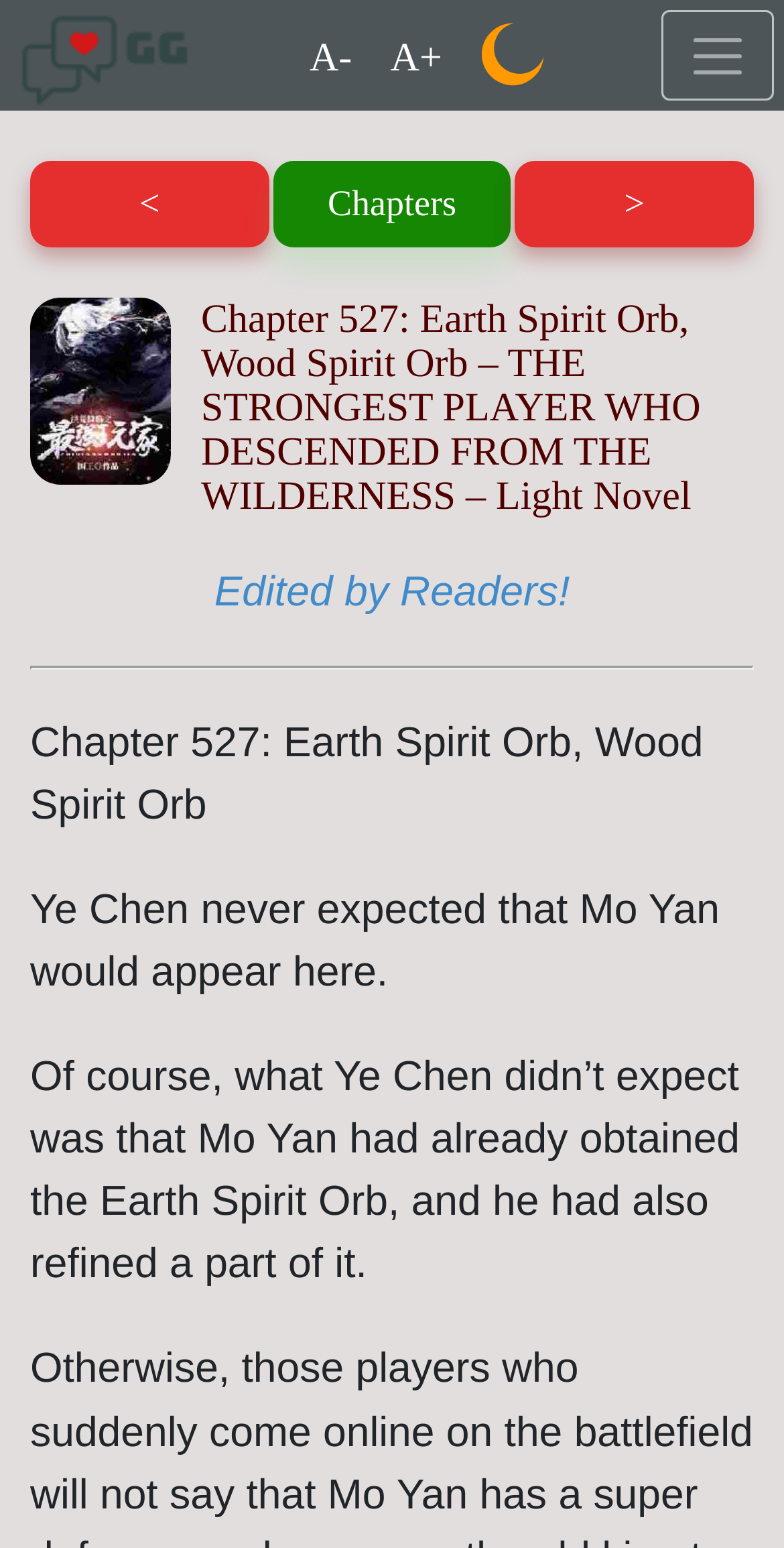What is the logo of the website?
Based on the image content, provide your answer in one word or a short phrase.

logo